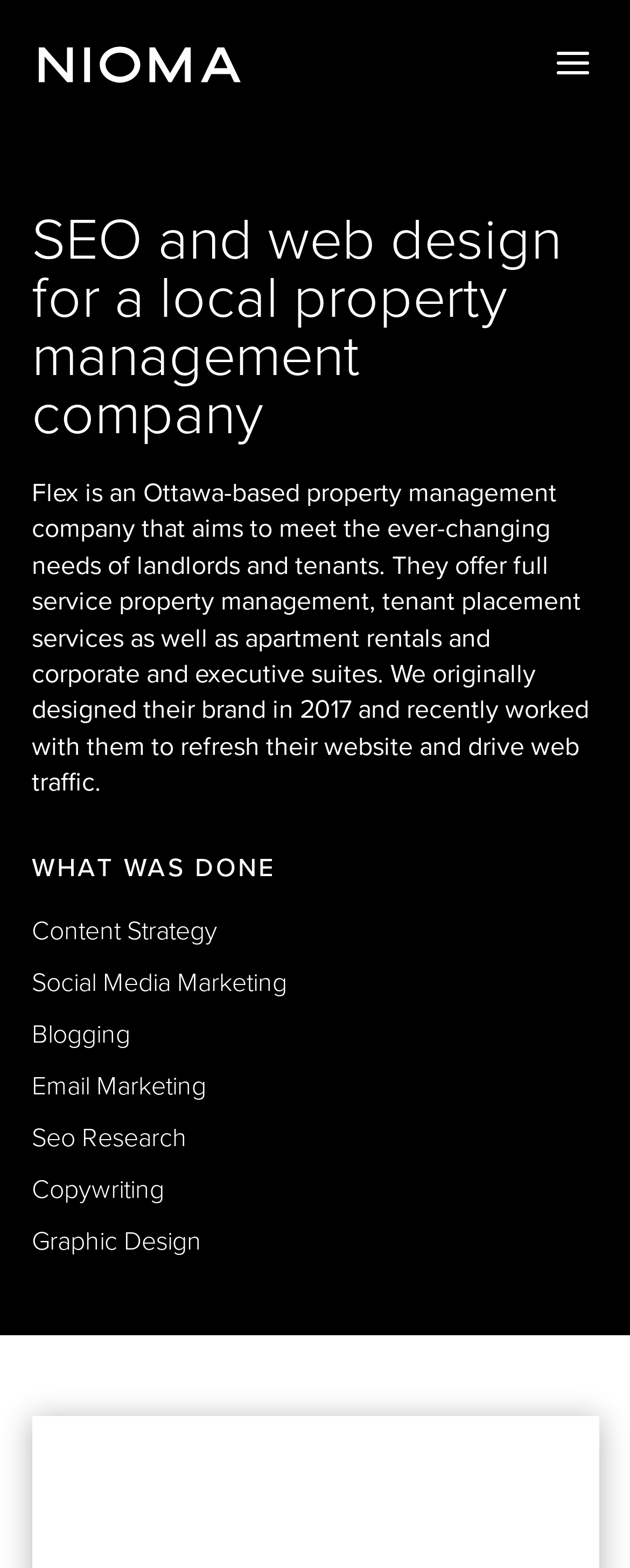Give a concise answer using only one word or phrase for this question:
What is the name of the digital marketing agency?

Nioma